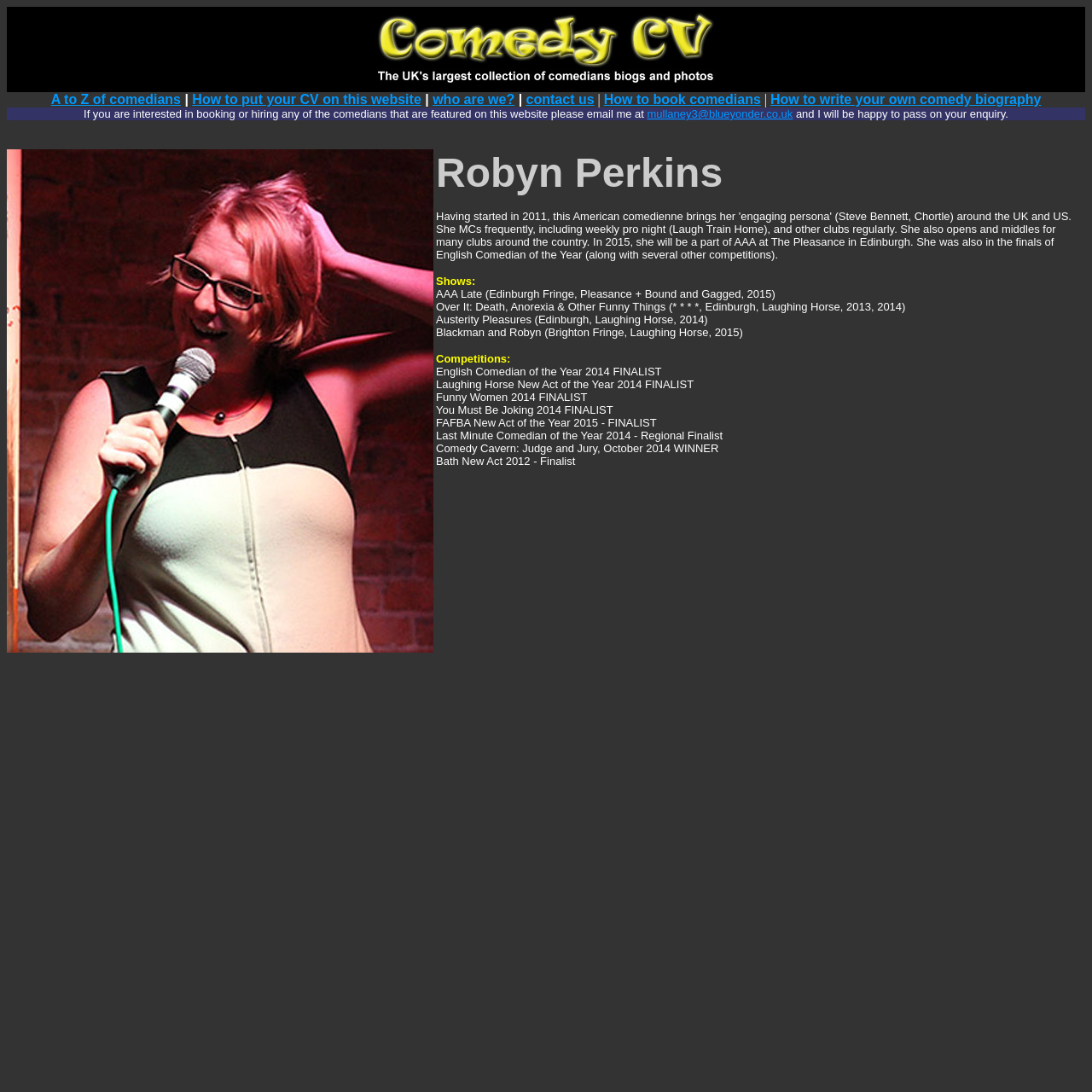What is the purpose of this website?
We need a detailed and exhaustive answer to the question. Please elaborate.

Based on the meta description and the content of the webpage, it appears that the purpose of this website is to provide a collection of comedians' biographies and photographs.